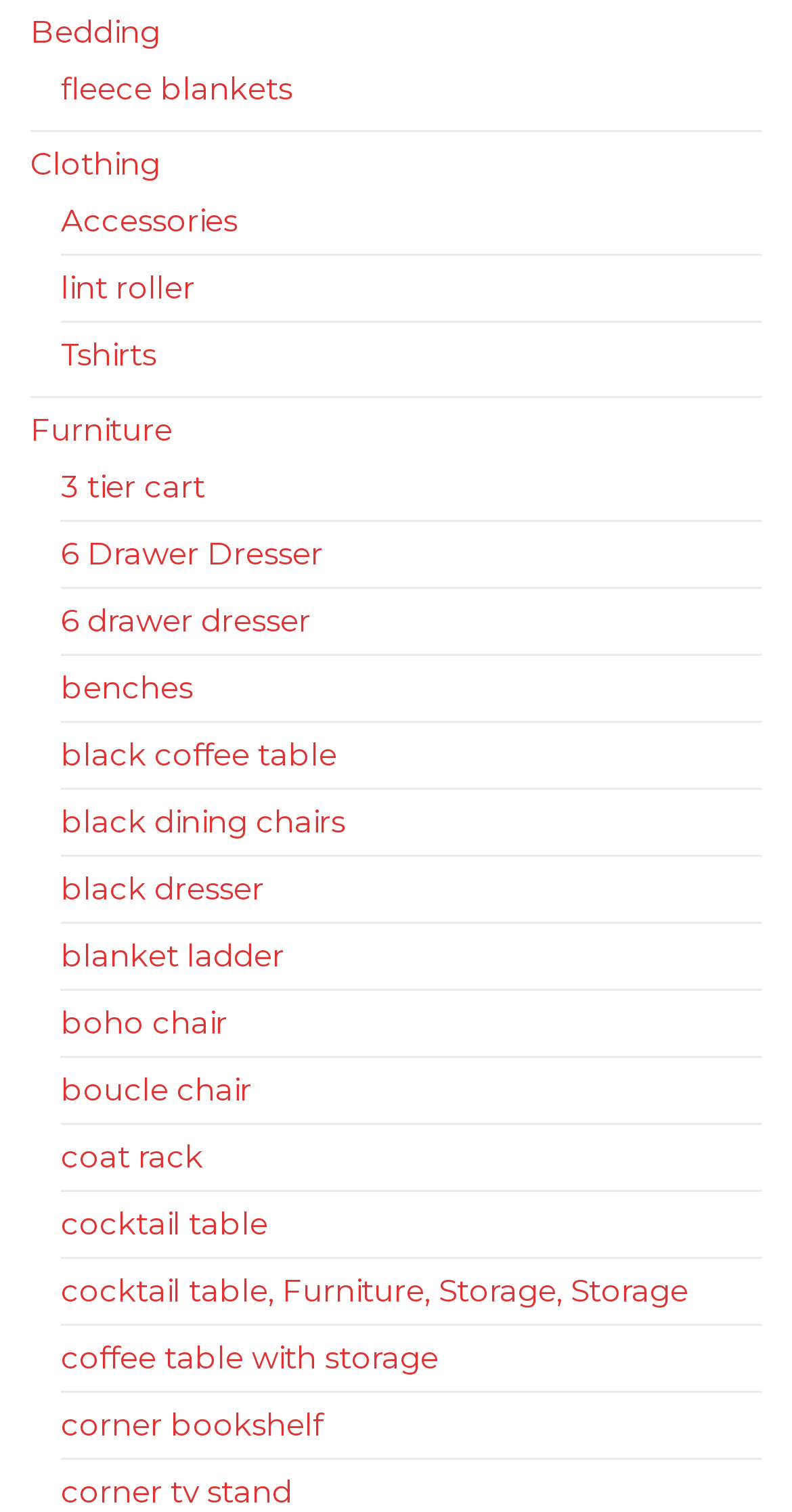Can you find the bounding box coordinates of the area I should click to execute the following instruction: "view fleece blankets"?

[0.077, 0.045, 0.369, 0.071]